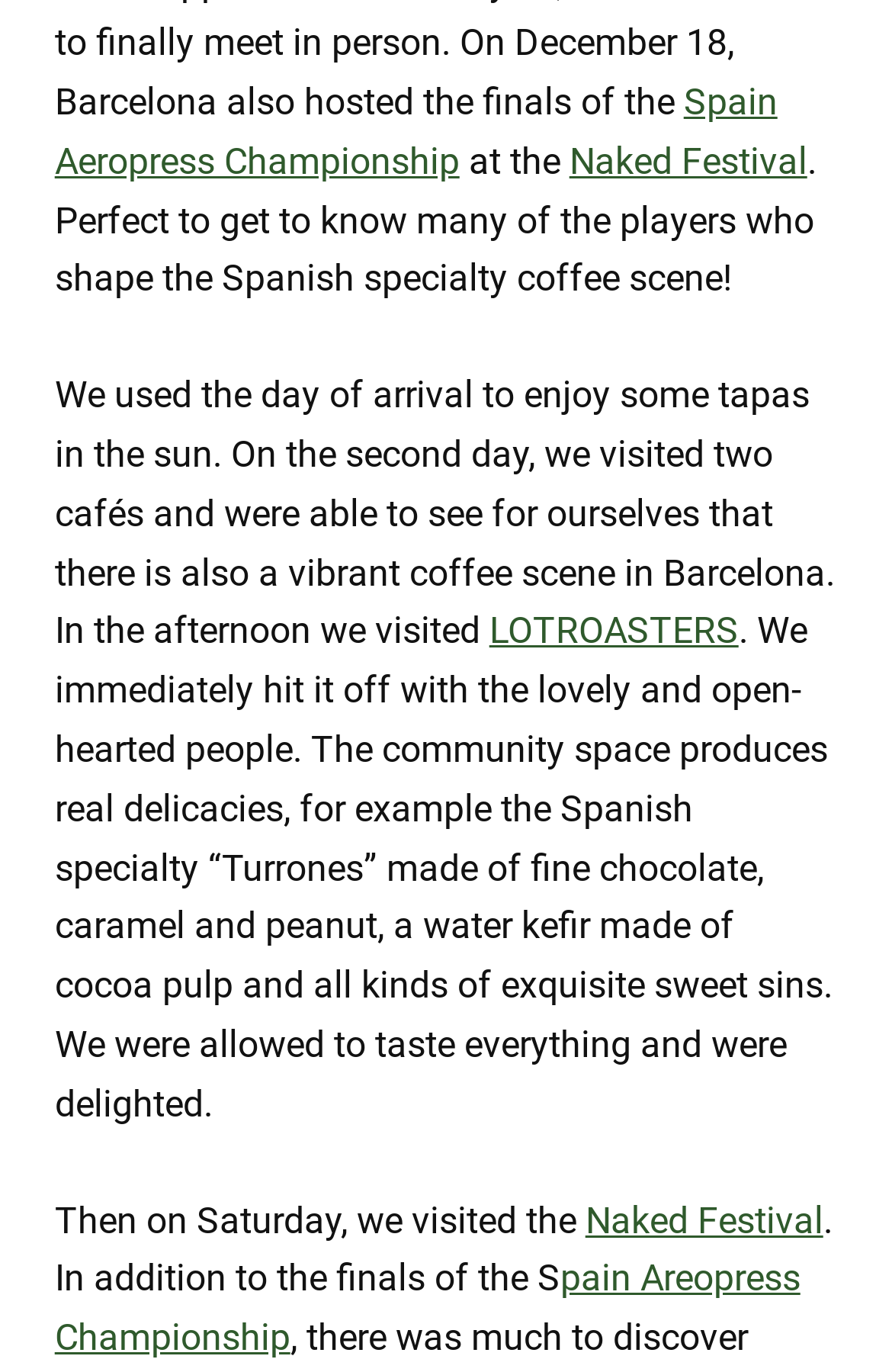Find the bounding box coordinates for the element that must be clicked to complete the instruction: "Read about the Spain Aeropress Championship". The coordinates should be four float numbers between 0 and 1, indicated as [left, top, right, bottom].

[0.061, 0.916, 0.897, 0.991]